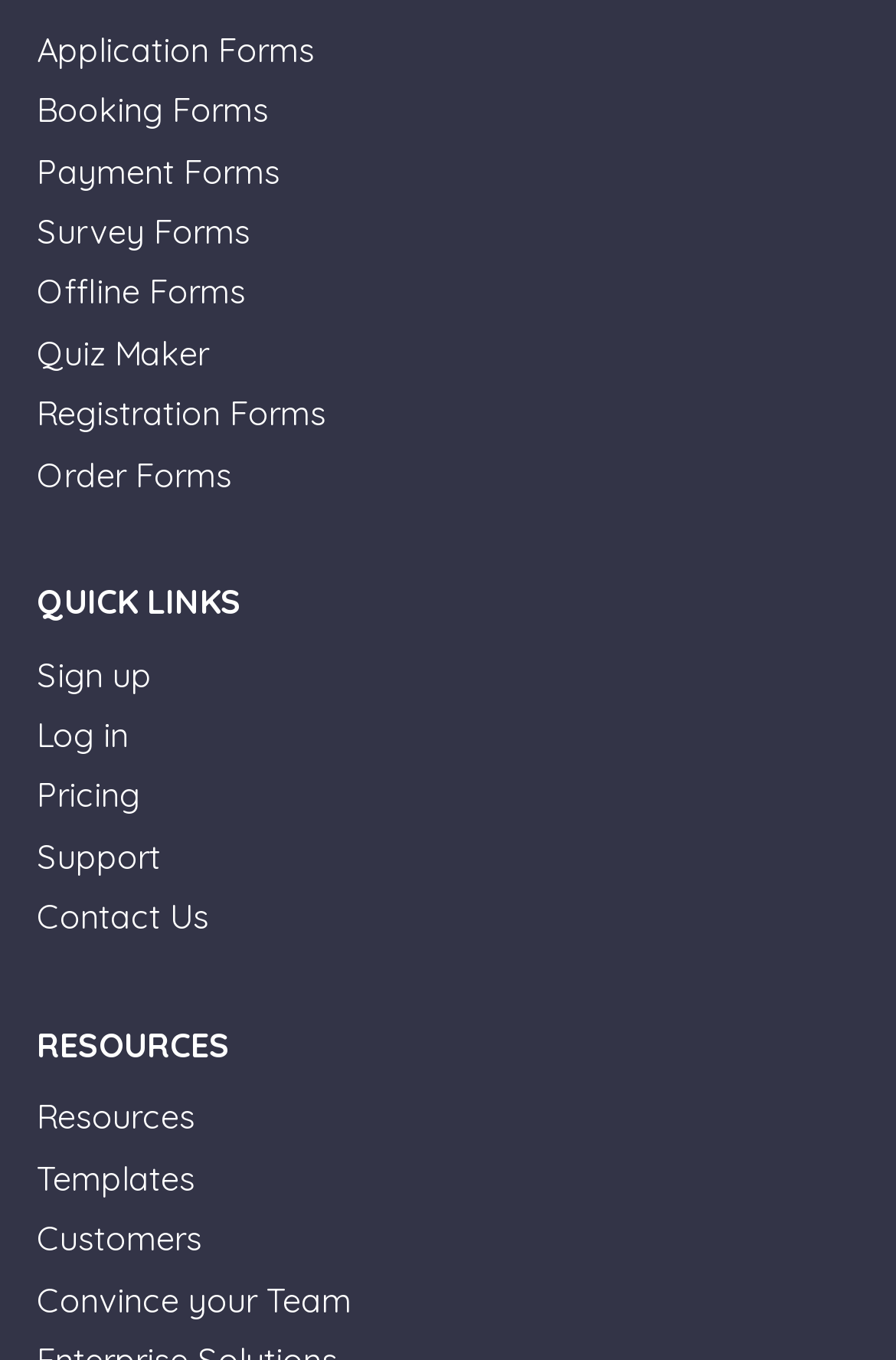Identify the bounding box coordinates of the region that should be clicked to execute the following instruction: "Access application forms".

[0.041, 0.022, 0.351, 0.052]